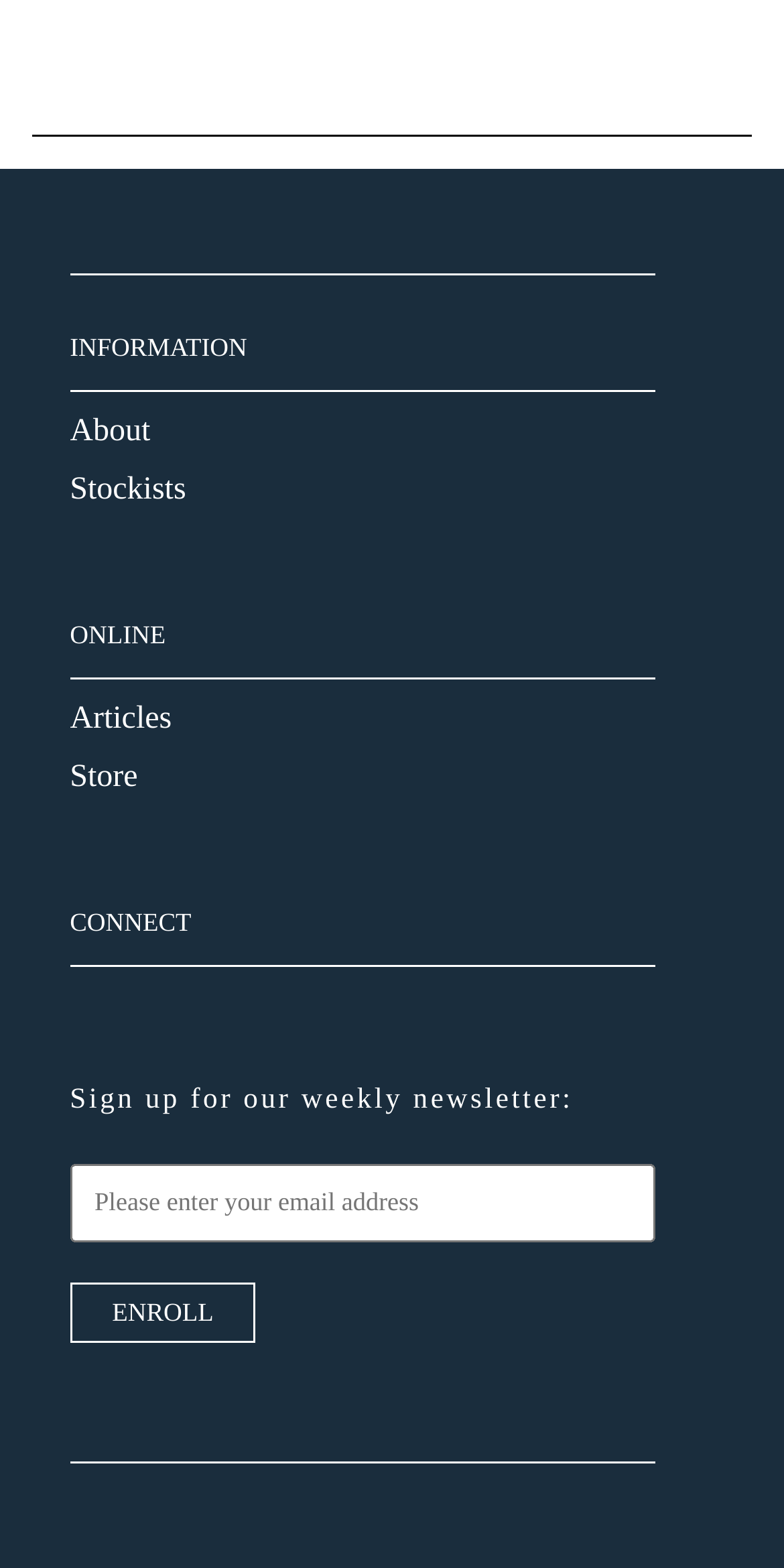Give the bounding box coordinates for the element described as: "Stockists".

[0.089, 0.301, 0.237, 0.323]